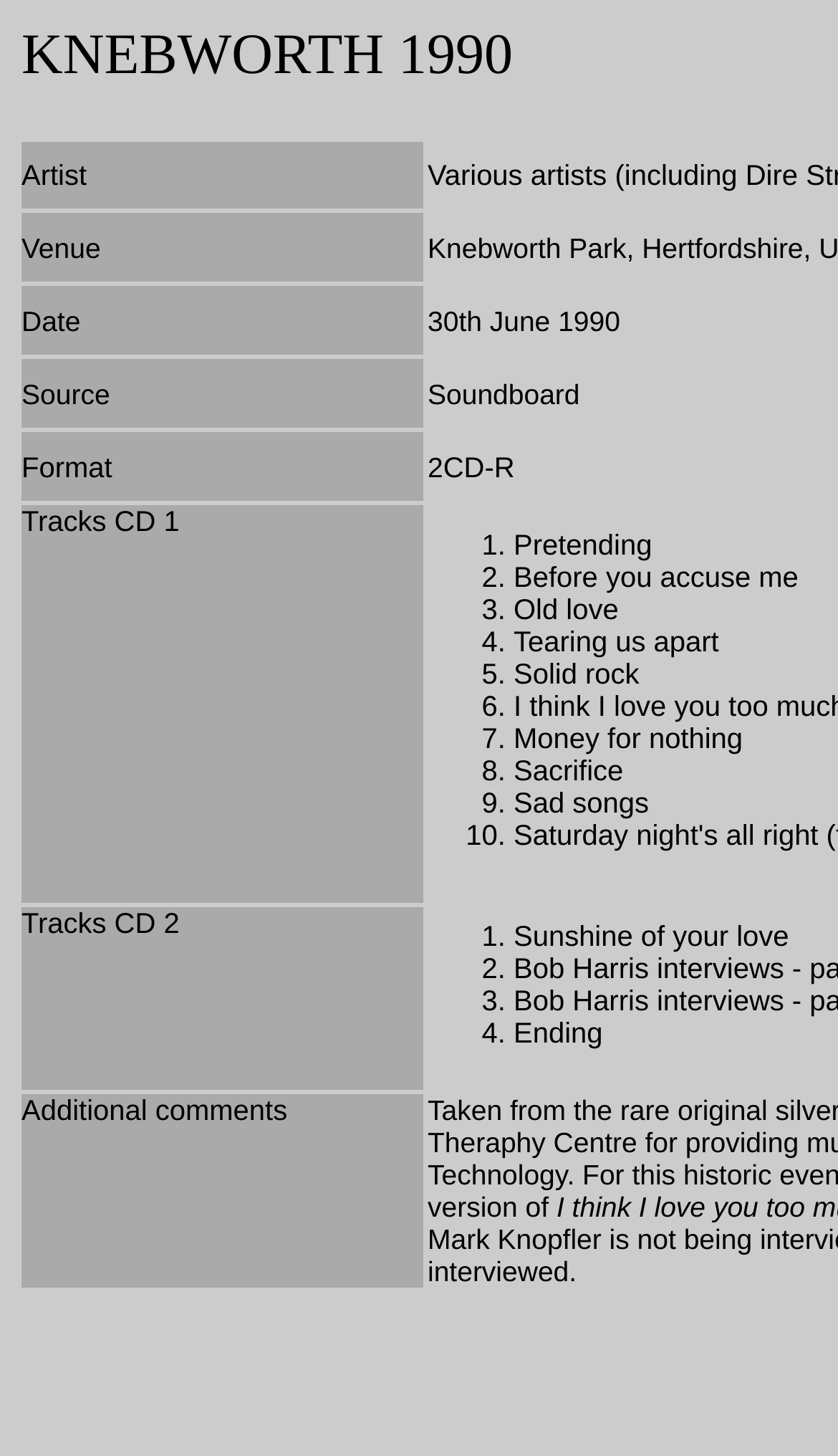Use one word or a short phrase to answer the question provided: 
How many tracks are in CD 1?

10